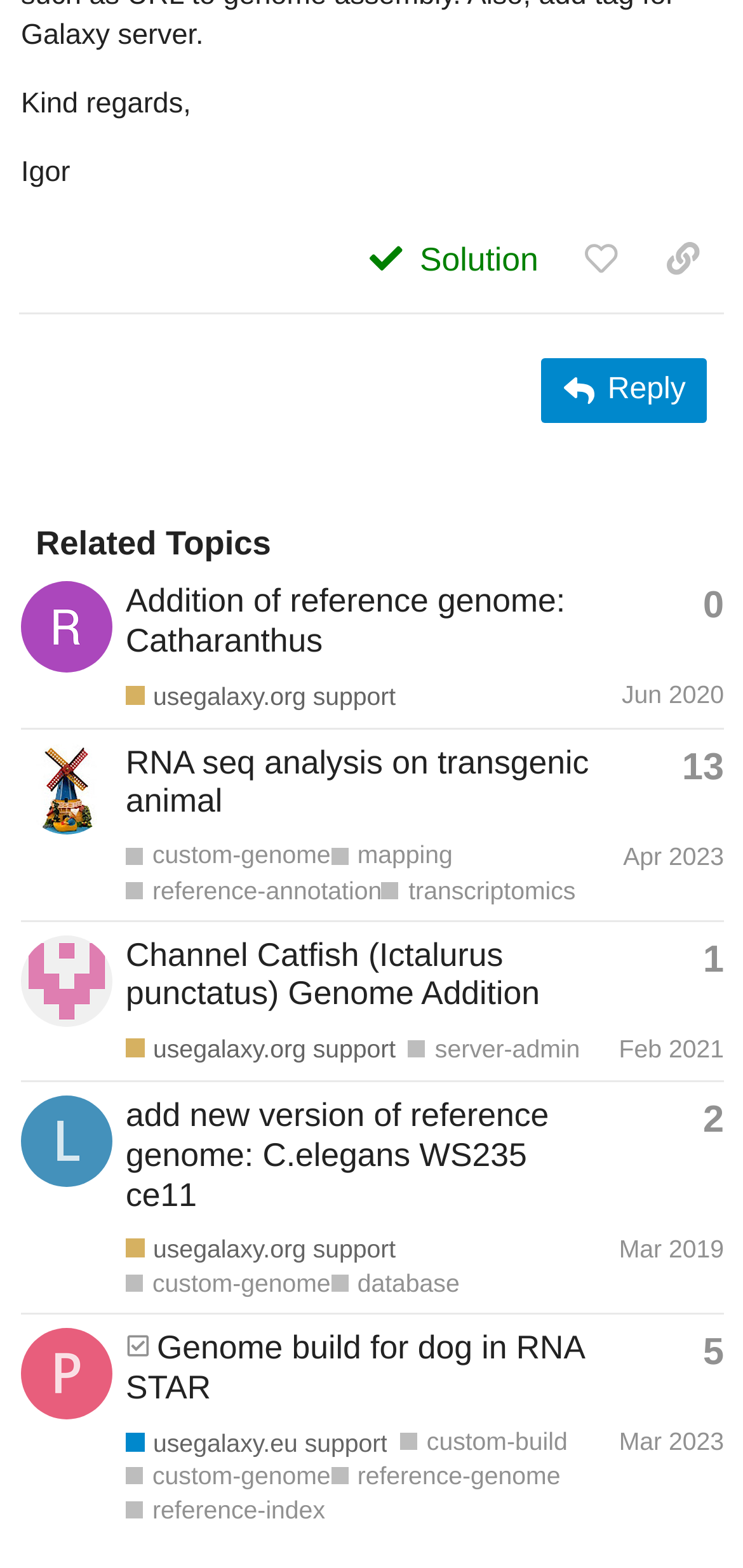Who is the latest poster of the topic 'RNA seq analysis on transgenic animal'? Analyze the screenshot and reply with just one word or a short phrase.

Freek_vE